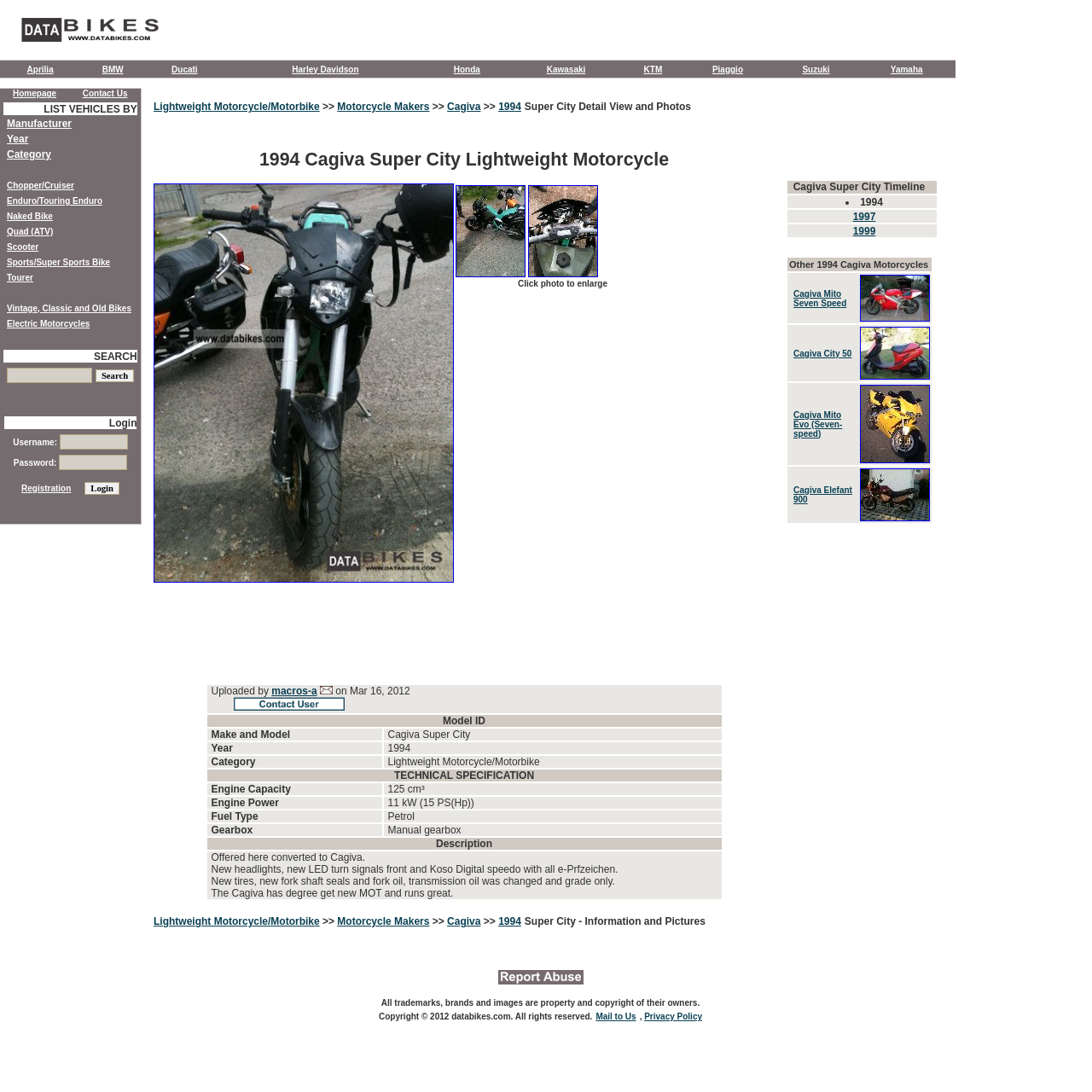Is there a link to submit information?
From the image, respond using a single word or phrase.

Yes